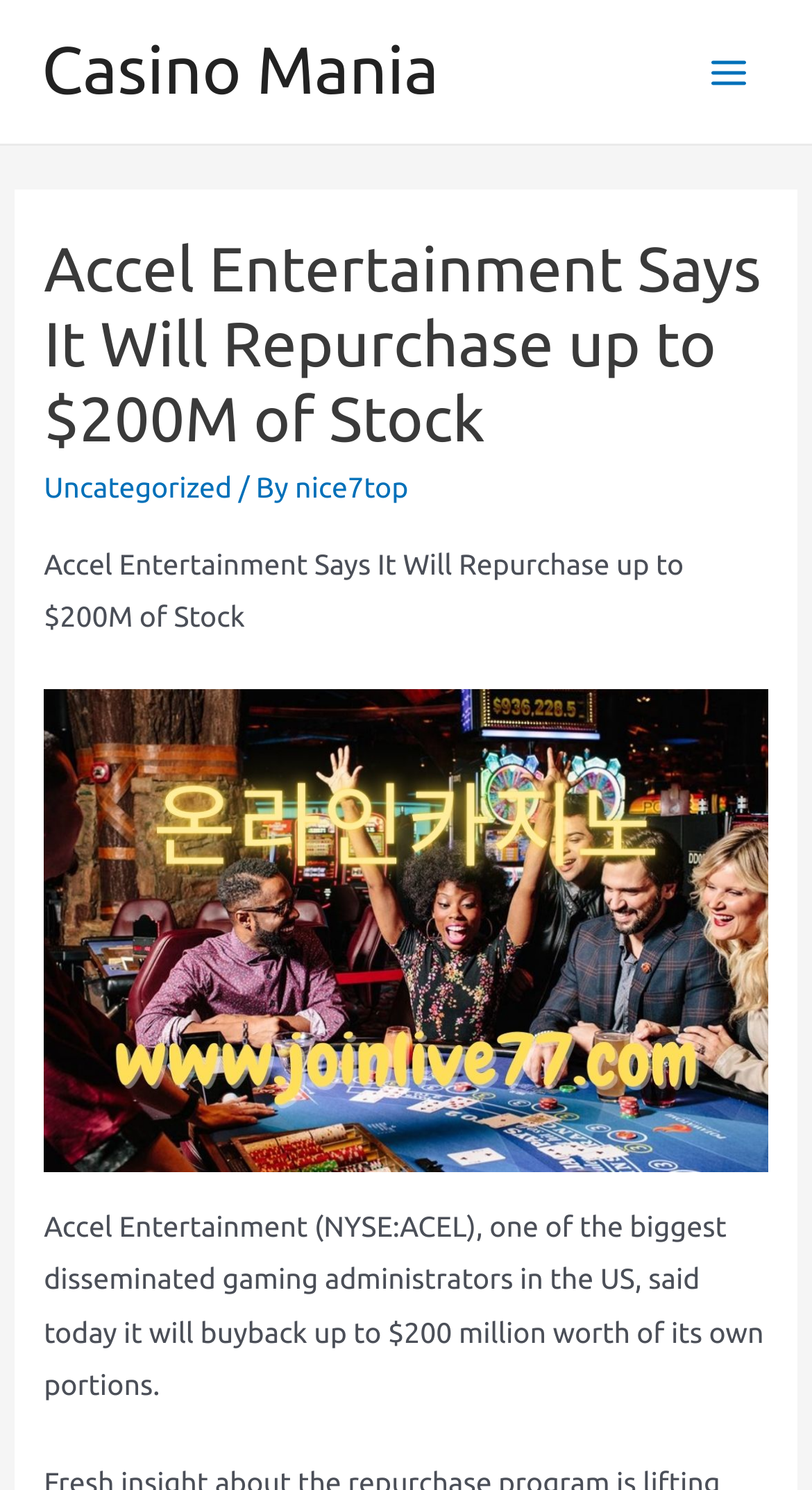Please specify the bounding box coordinates in the format (top-left x, top-left y, bottom-right x, bottom-right y), with values ranging from 0 to 1. Identify the bounding box for the UI component described as follows: nice7top

[0.363, 0.316, 0.503, 0.338]